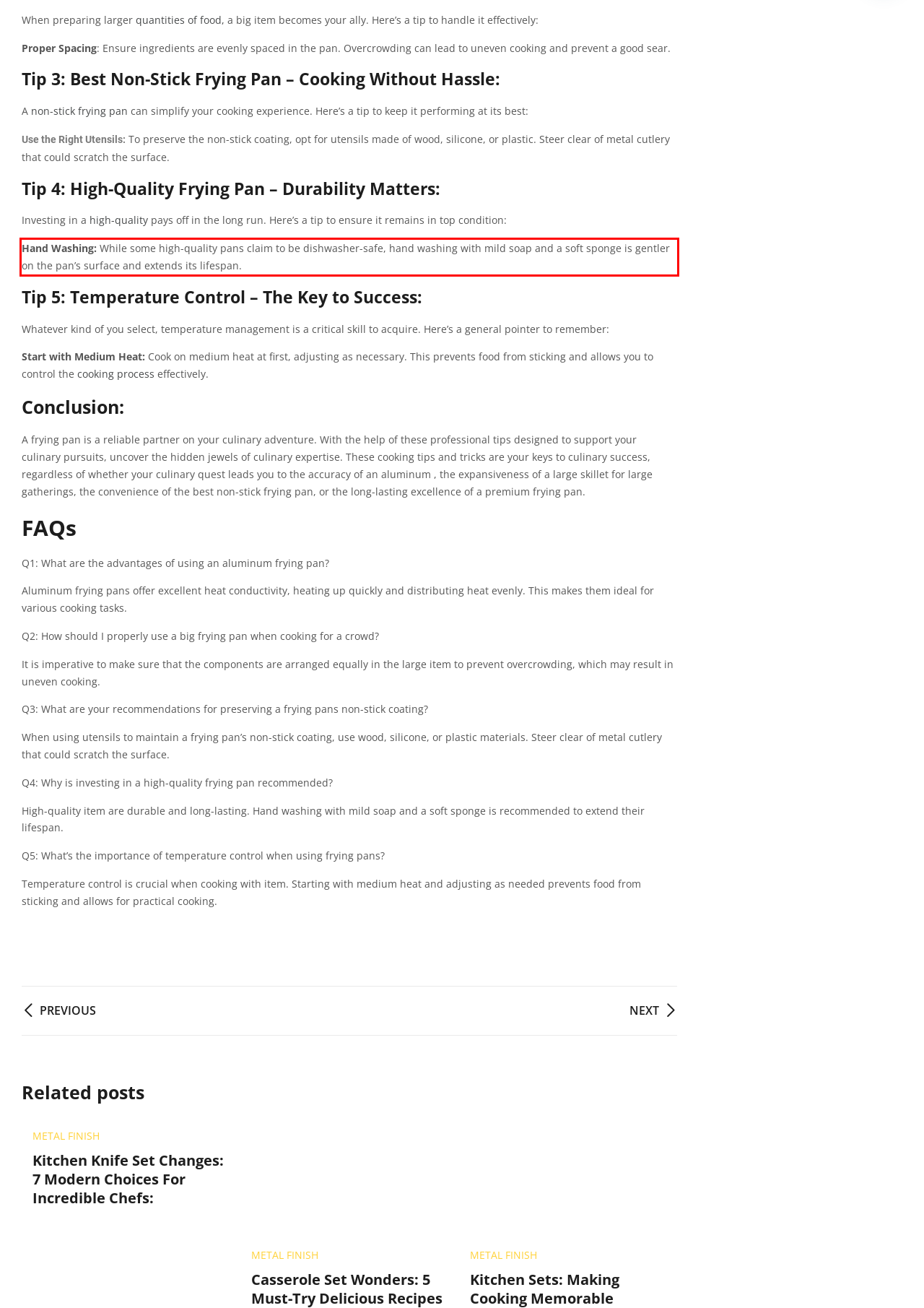Inspect the webpage screenshot that has a red bounding box and use OCR technology to read and display the text inside the red bounding box.

Hand Washing: While some high-quality pans claim to be dishwasher-safe, hand washing with mild soap and a soft sponge is gentler on the pan’s surface and extends its lifespan.